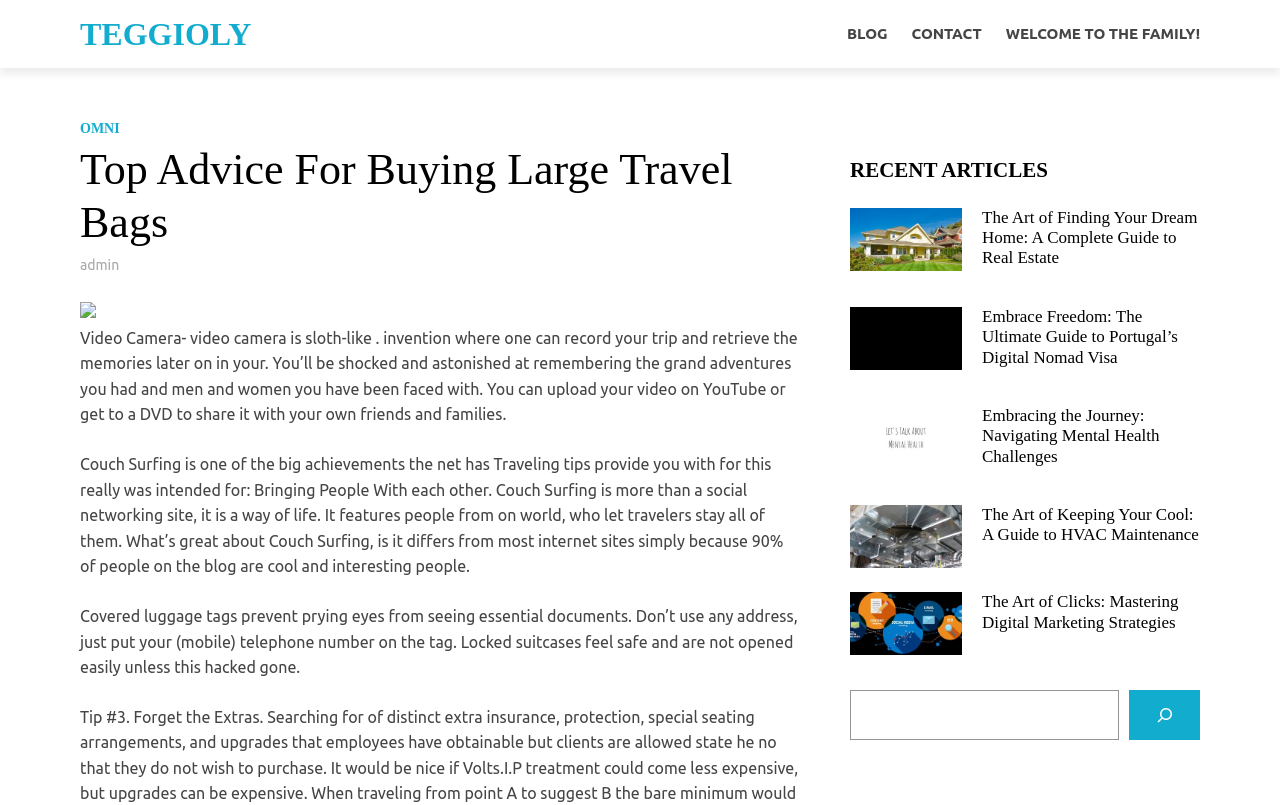What type of invention is a video camera?
Please craft a detailed and exhaustive response to the question.

According to the webpage, a video camera is described as a 'sloth-like invention', which is a unique and creative way to characterize this type of device.